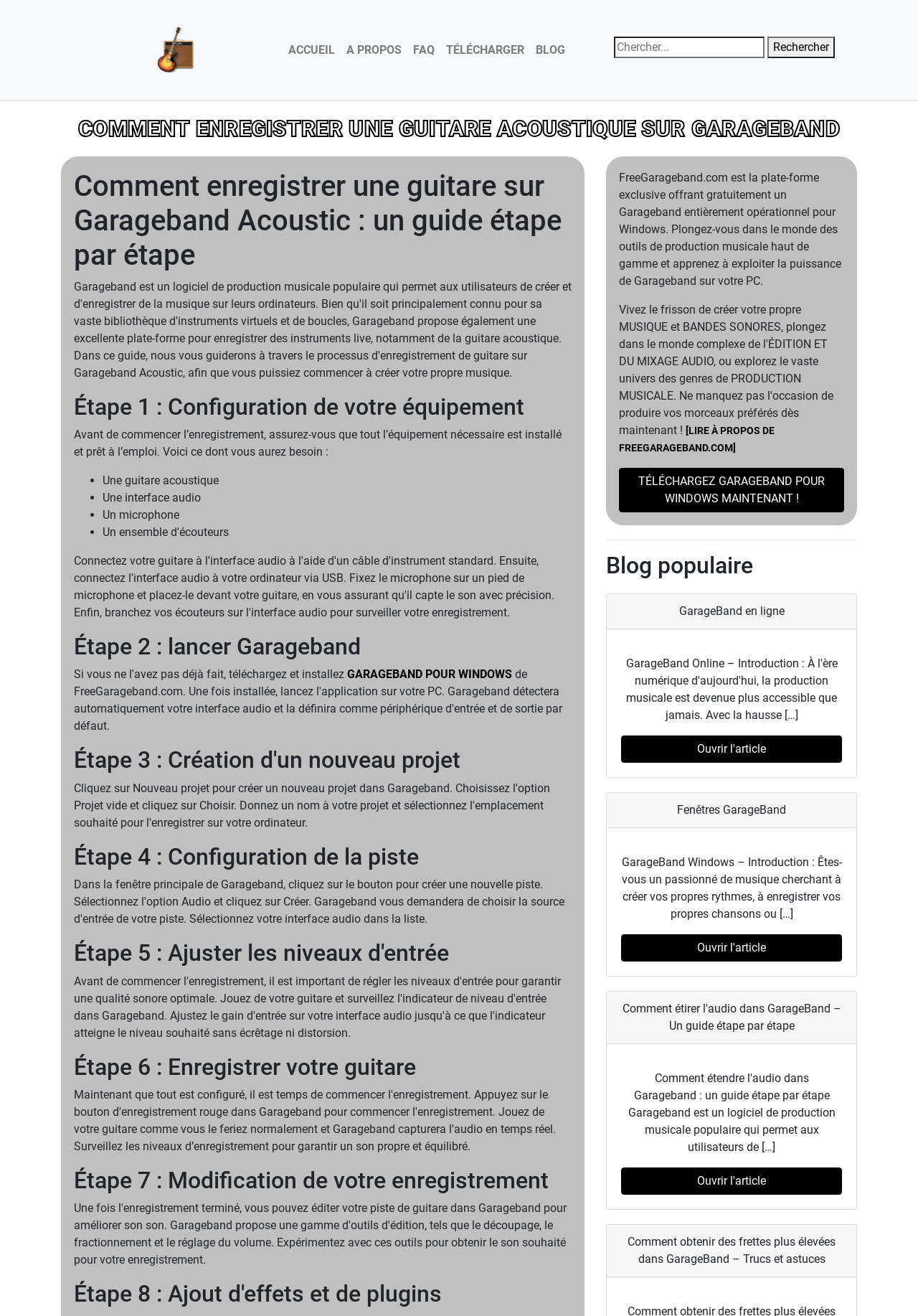Identify the bounding box of the HTML element described here: "Accueil". Provide the coordinates as four float numbers between 0 and 1: [left, top, right, bottom].

[0.308, 0.027, 0.371, 0.049]